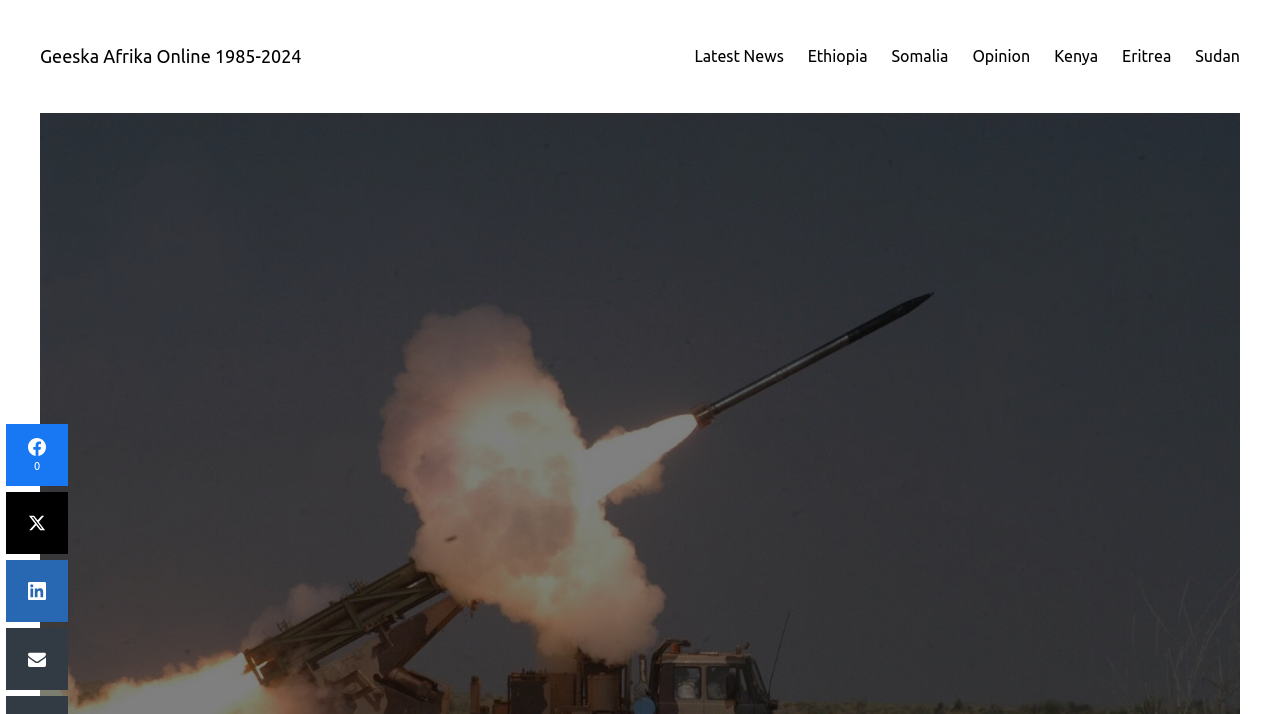Respond concisely with one word or phrase to the following query:
What is the category of news after Ethiopia?

Somalia